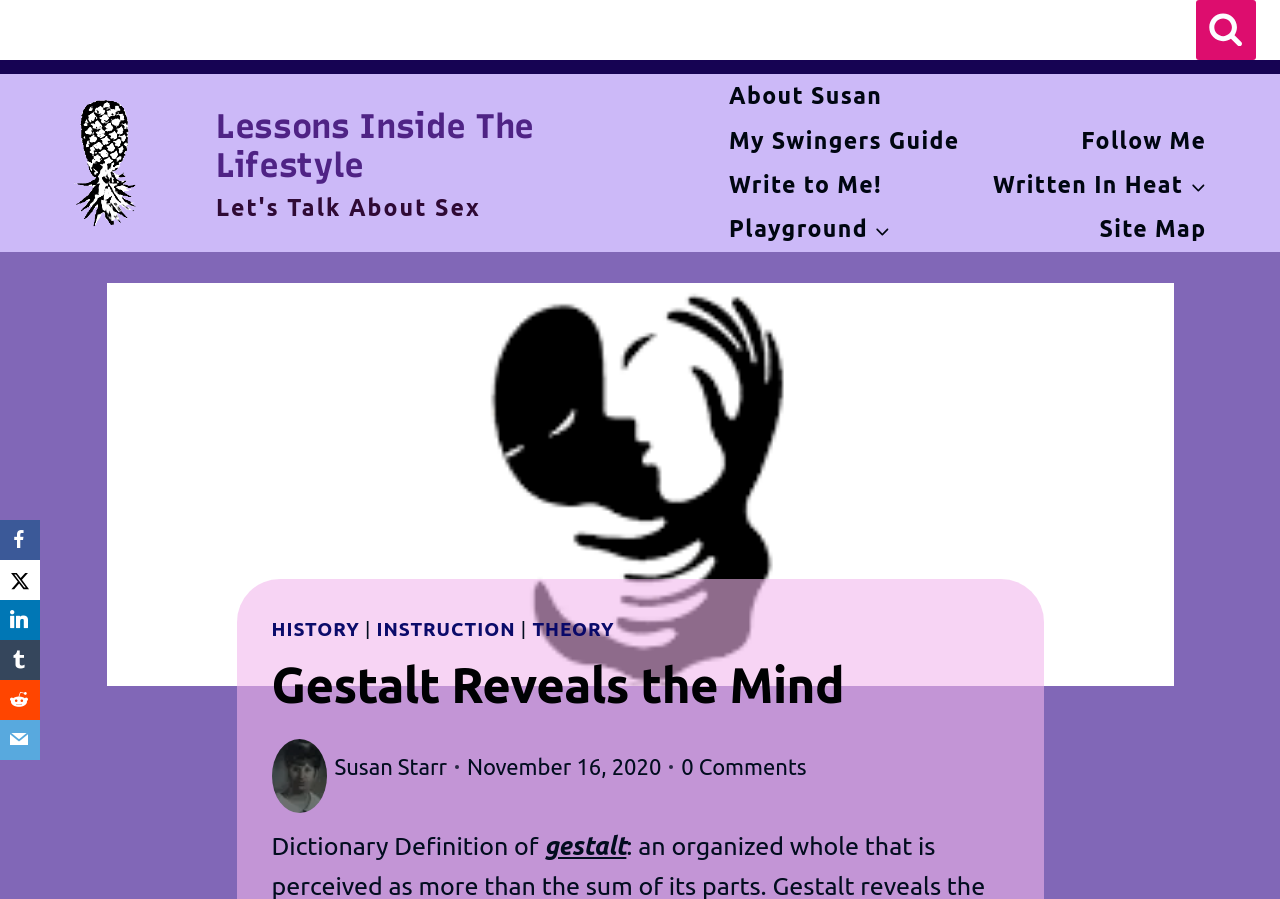What is the title of the article or blog post?
Using the information from the image, provide a comprehensive answer to the question.

The title of the article or blog post is 'Gestalt Reveals the Mind', which is mentioned in the header section of the webpage, specifically in the 'Gestalt reveals the mind' image.